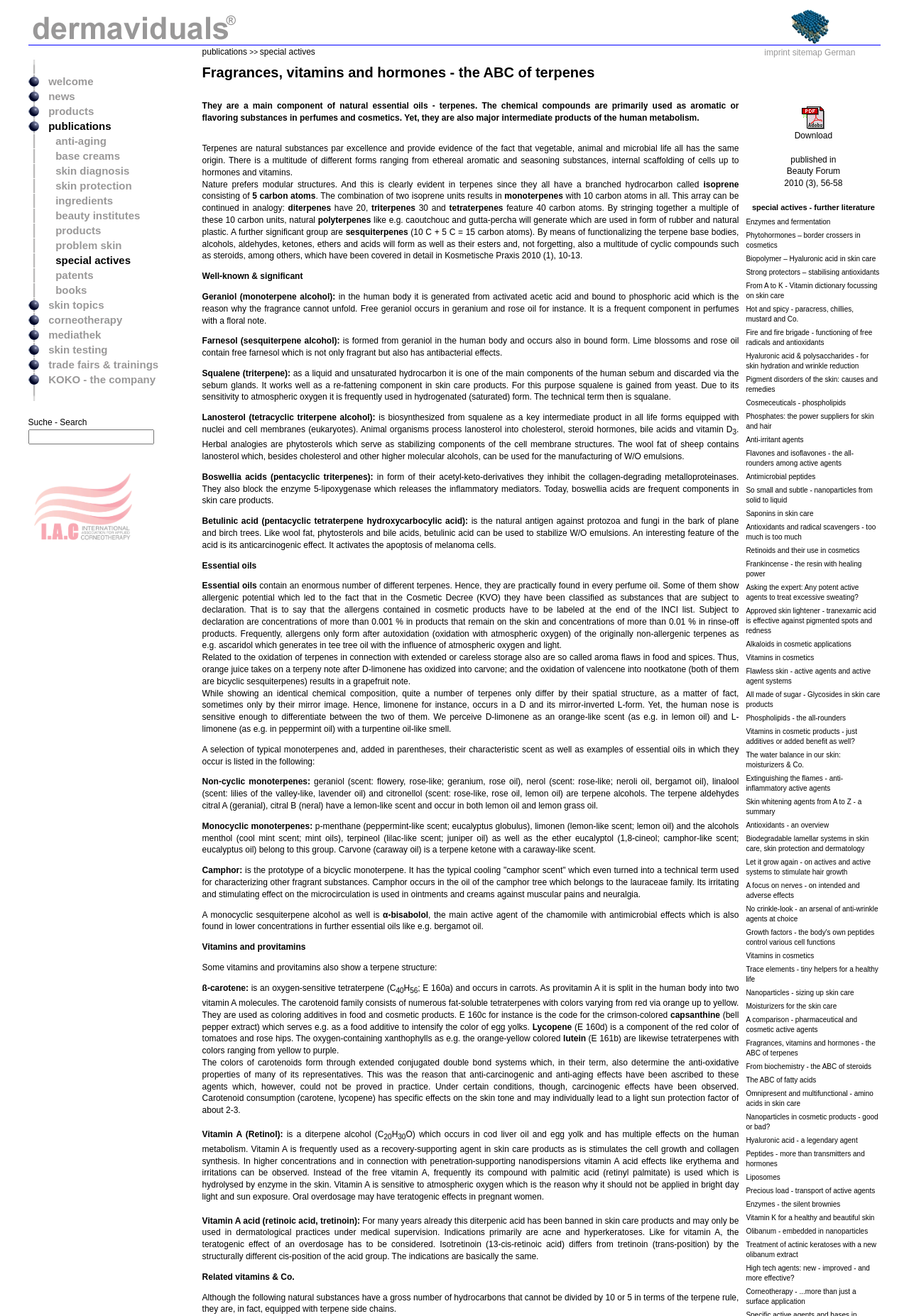What is the last main category?
Your answer should be a single word or phrase derived from the screenshot.

skin diagnosis